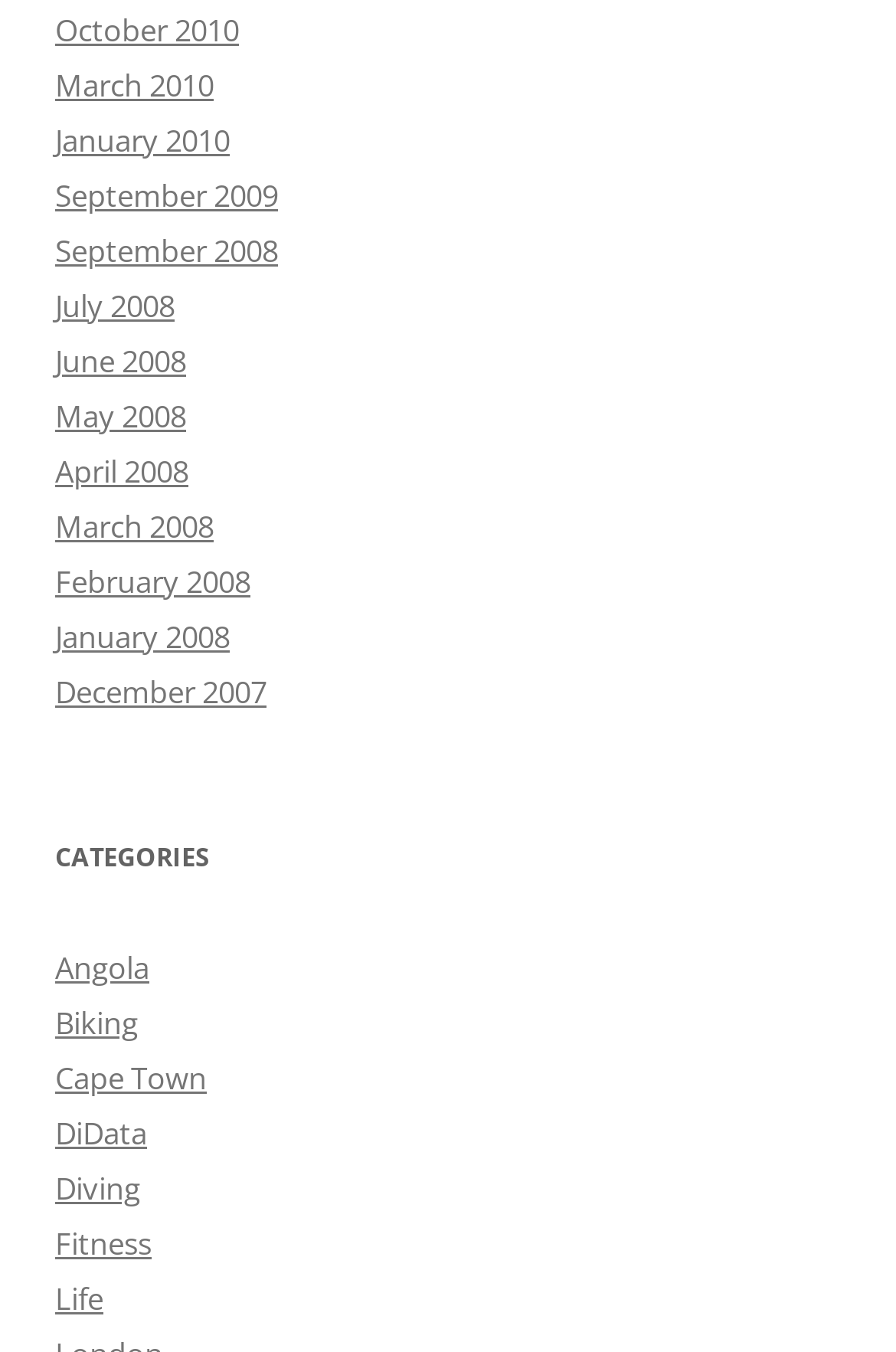Can you pinpoint the bounding box coordinates for the clickable element required for this instruction: "go to home page"? The coordinates should be four float numbers between 0 and 1, i.e., [left, top, right, bottom].

None